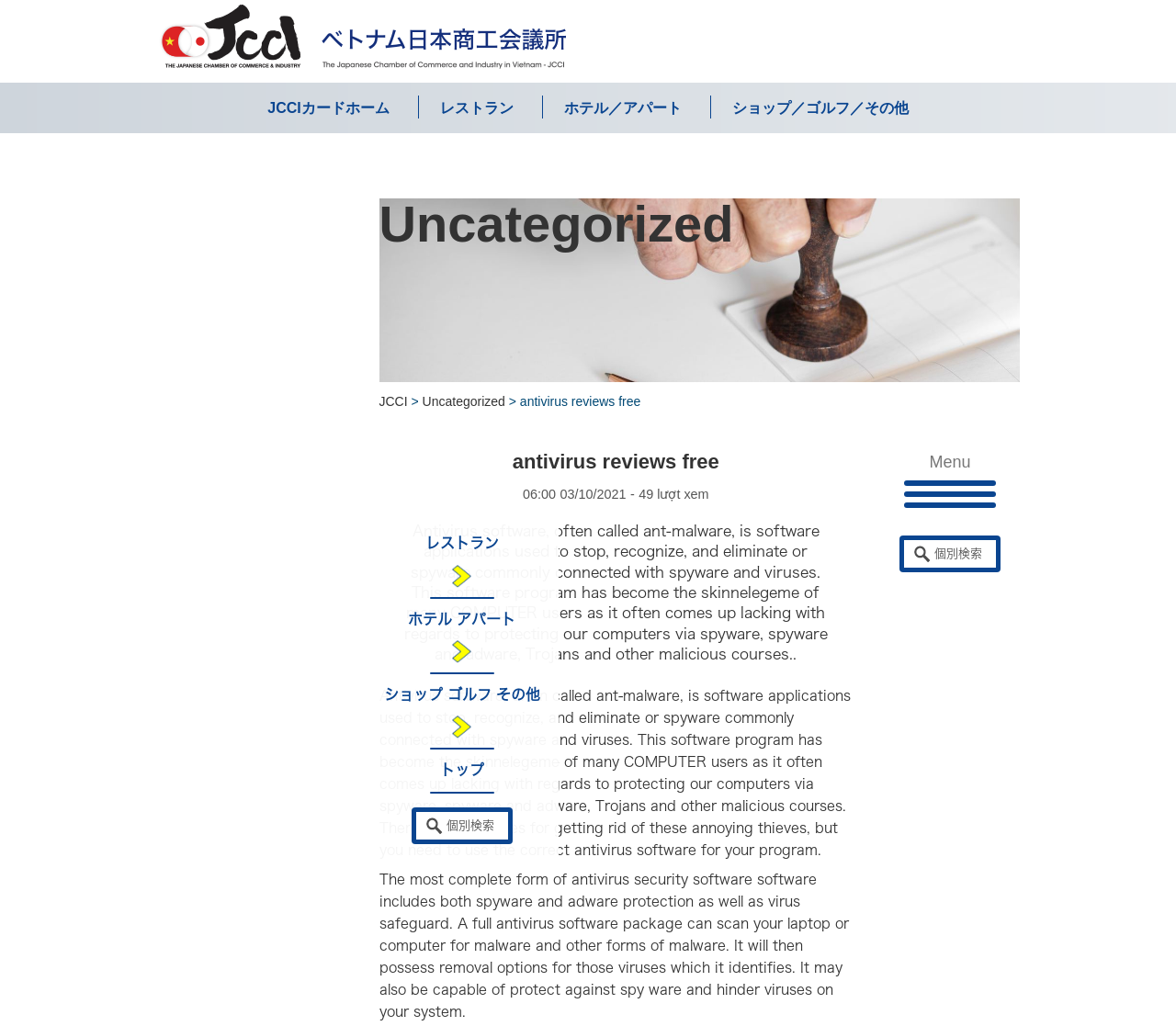Please determine the bounding box coordinates for the element that should be clicked to follow these instructions: "click on ホテル／アパート link".

[0.479, 0.085, 0.579, 0.125]